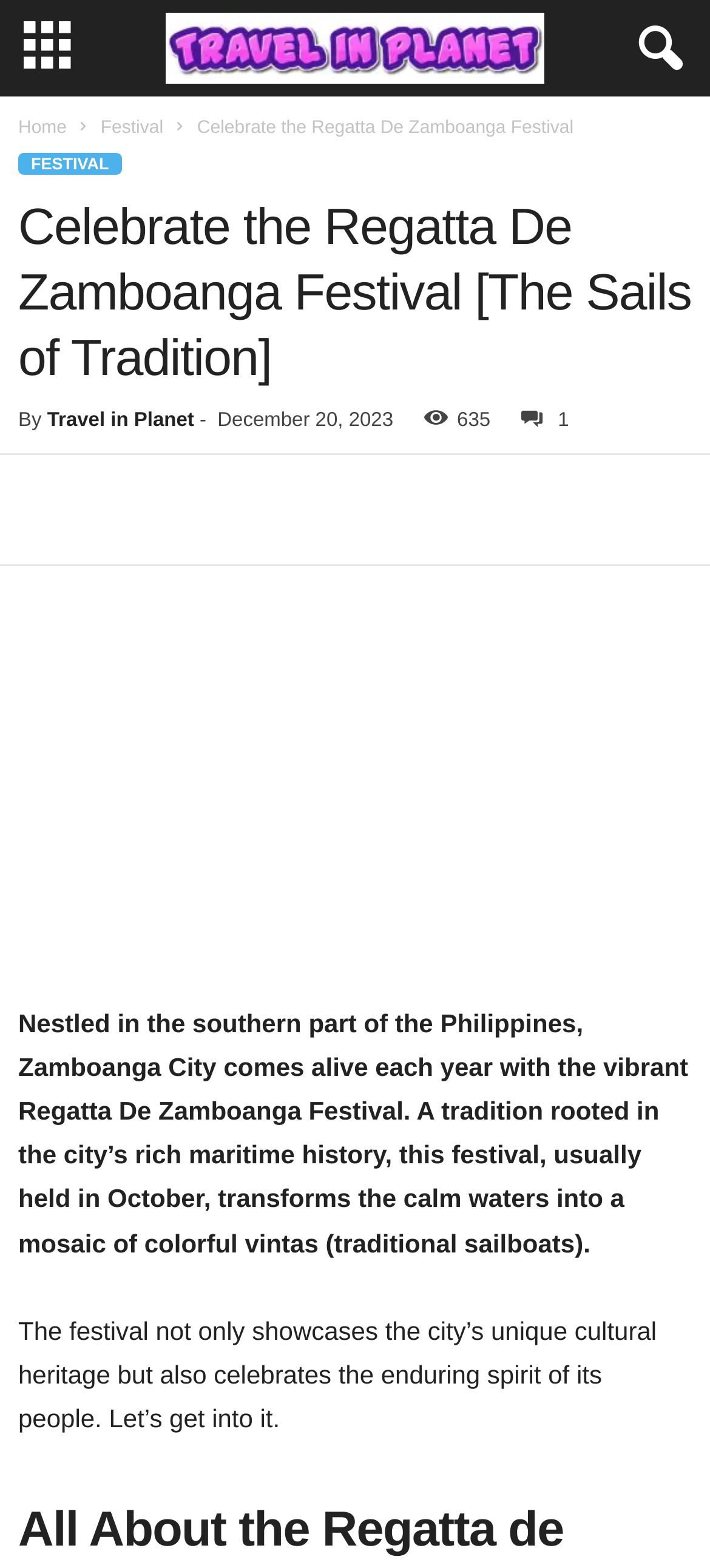Use a single word or phrase to answer the question: 
What is the date of the article?

December 20, 2023